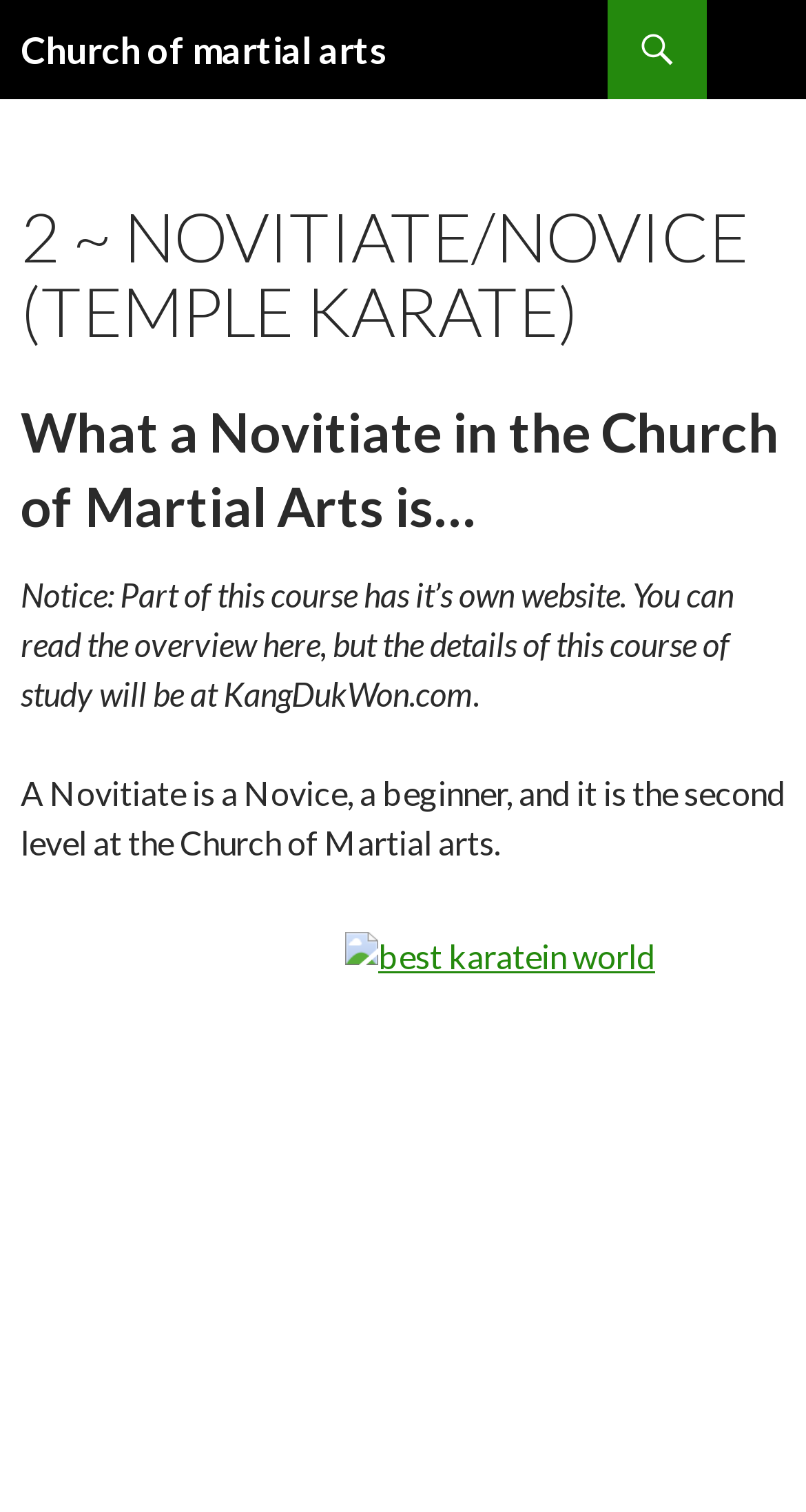Determine the bounding box coordinates (top-left x, top-left y, bottom-right x, bottom-right y) of the UI element described in the following text: Church of martial arts

[0.026, 0.0, 0.482, 0.066]